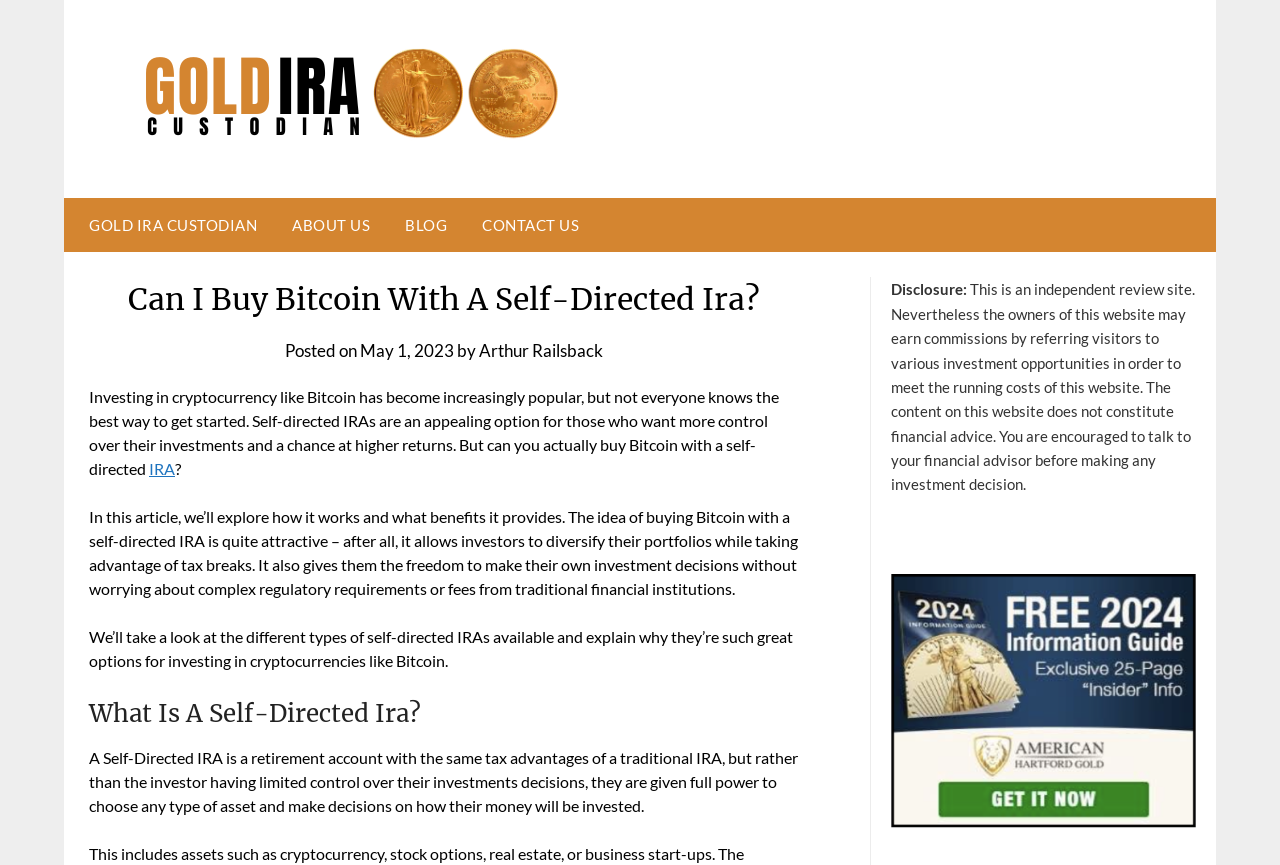Extract the bounding box coordinates of the UI element described by: "Blog". The coordinates should include four float numbers ranging from 0 to 1, e.g., [left, top, right, bottom].

[0.304, 0.229, 0.362, 0.292]